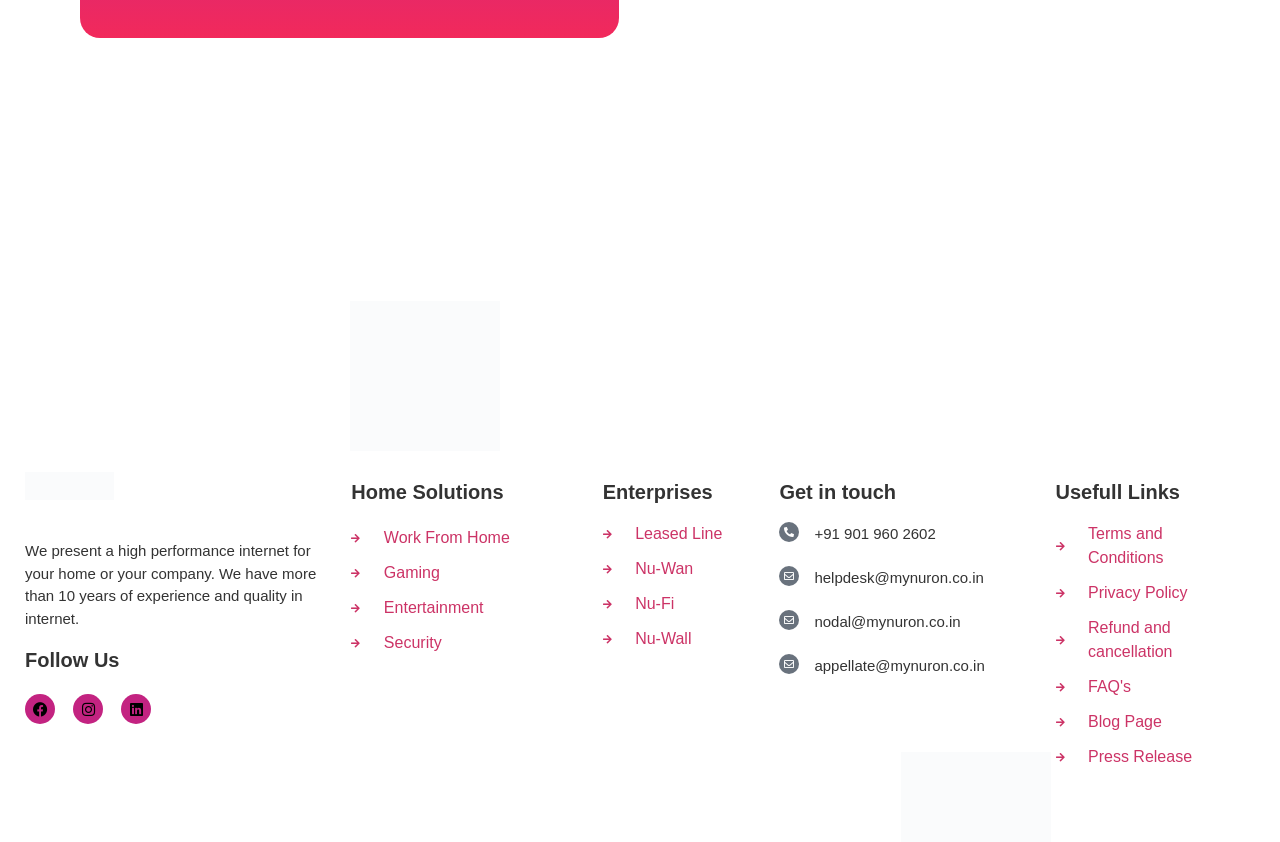Using details from the image, please answer the following question comprehensively:
What is the purpose of the 'Get in touch' section?

The 'Get in touch' section provides contact information, including phone numbers and email addresses, for users to reach out to the company, as indicated by the links and text in that section.